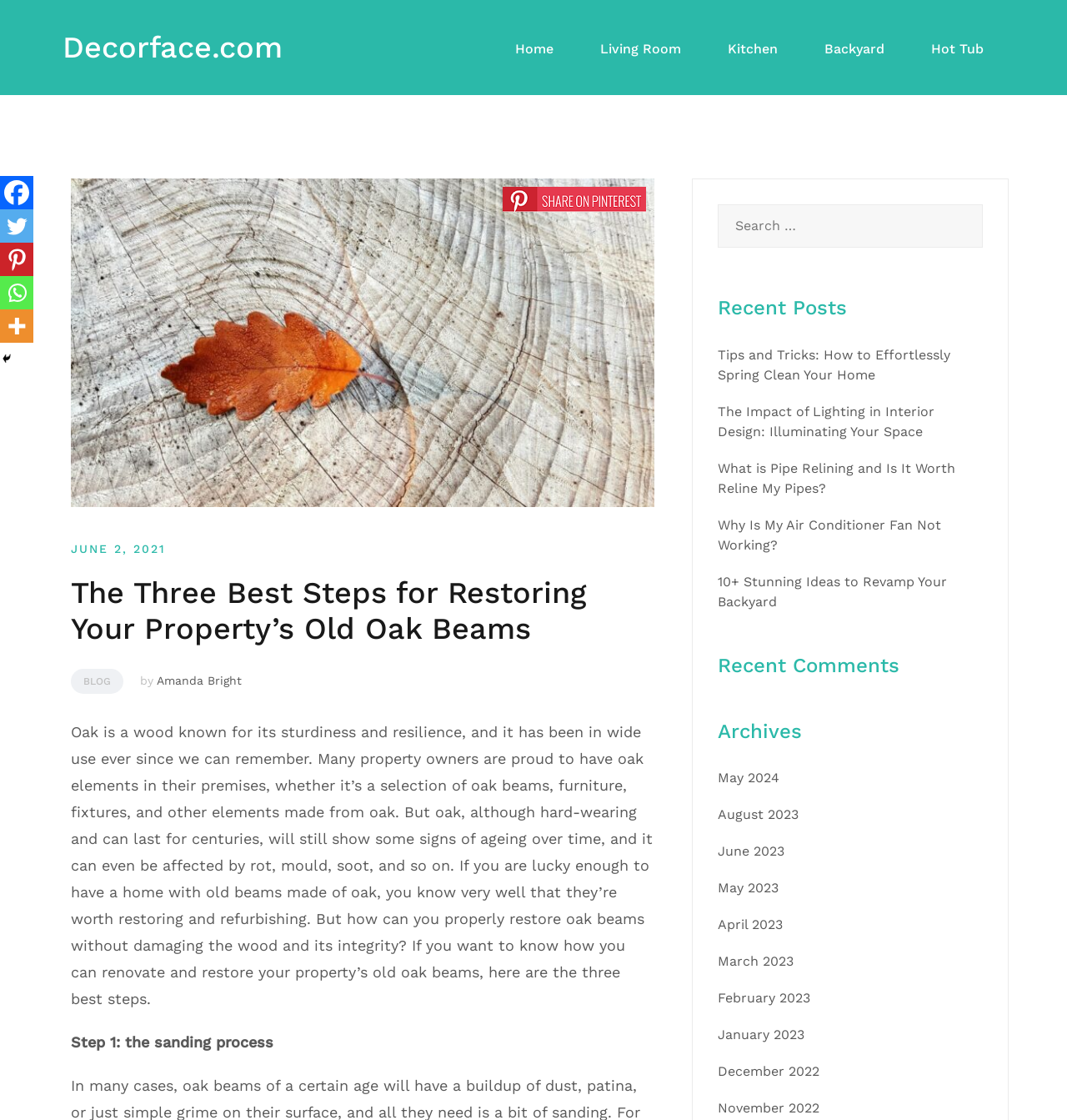What is the topic of the recent post 'Tips and Tricks: How to Effortlessly Spring Clean Your Home'?
Observe the image and answer the question with a one-word or short phrase response.

Spring cleaning